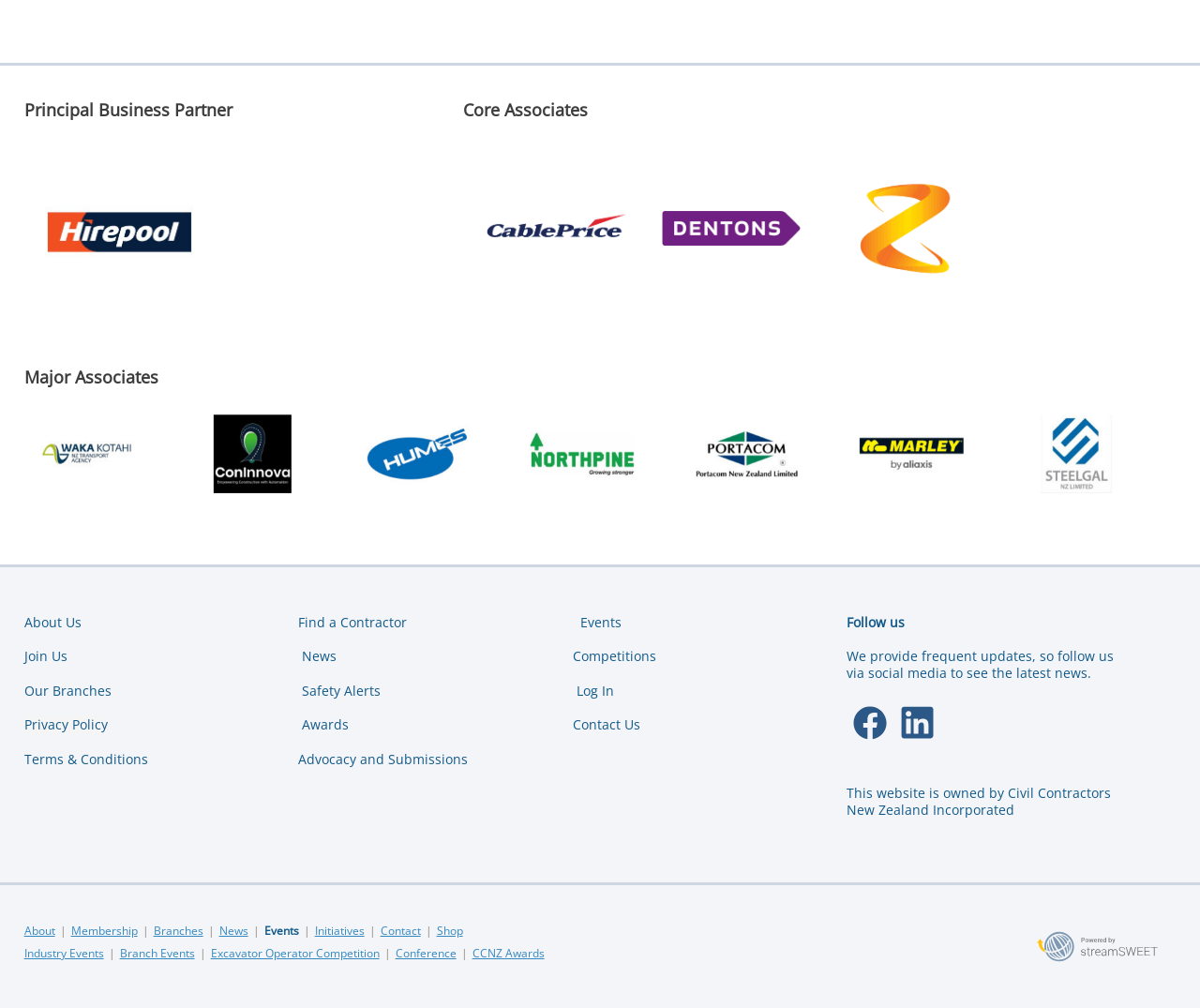Locate the bounding box coordinates of the area where you should click to accomplish the instruction: "Click the 'About Us' link".

[0.02, 0.608, 0.068, 0.626]